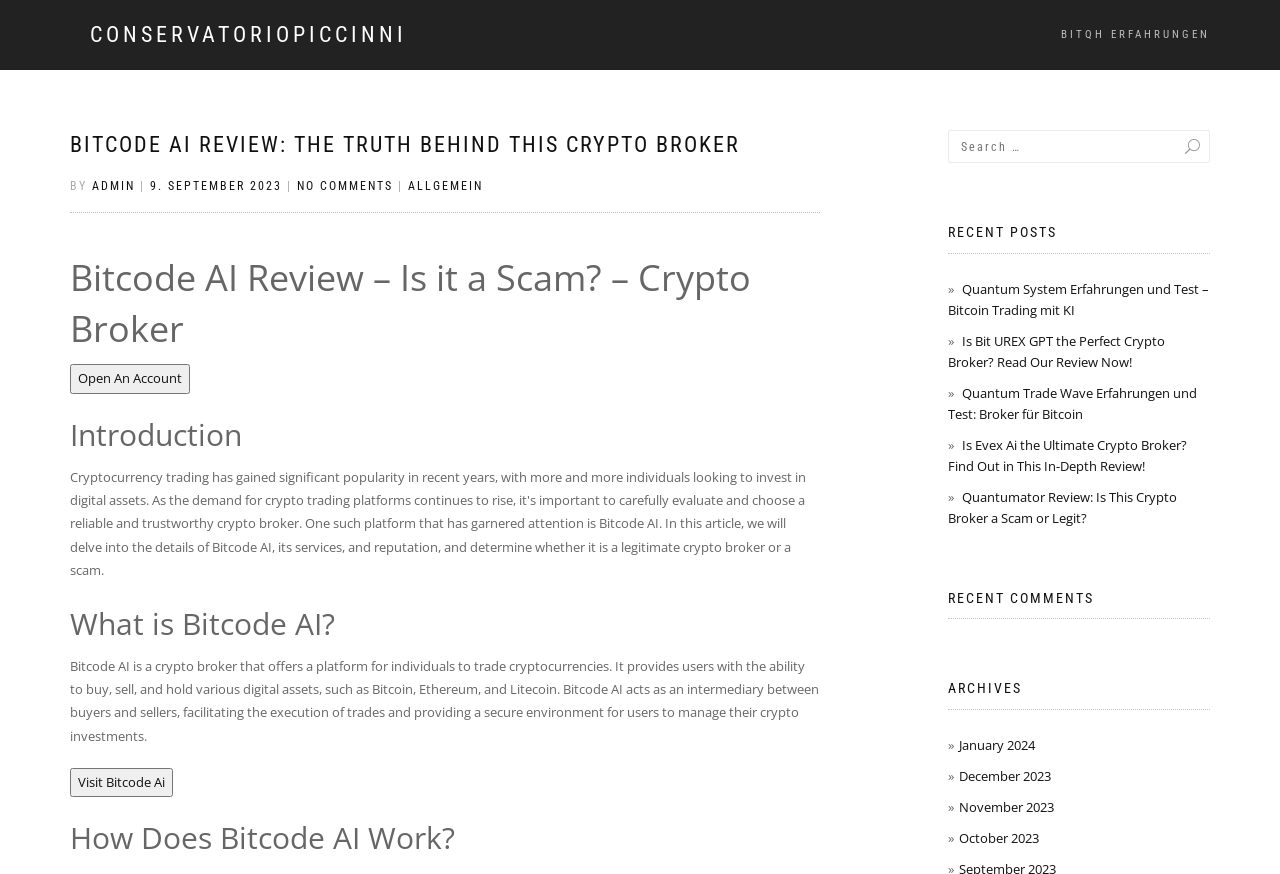What is the purpose of Bitcode AI?
Please provide a detailed and comprehensive answer to the question.

The purpose of Bitcode AI is mentioned in the text 'Bitcode AI is a crypto broker that offers a platform for individuals to trade cryptocurrencies.' which explains that it provides users with the ability to buy, sell, and hold various digital assets.